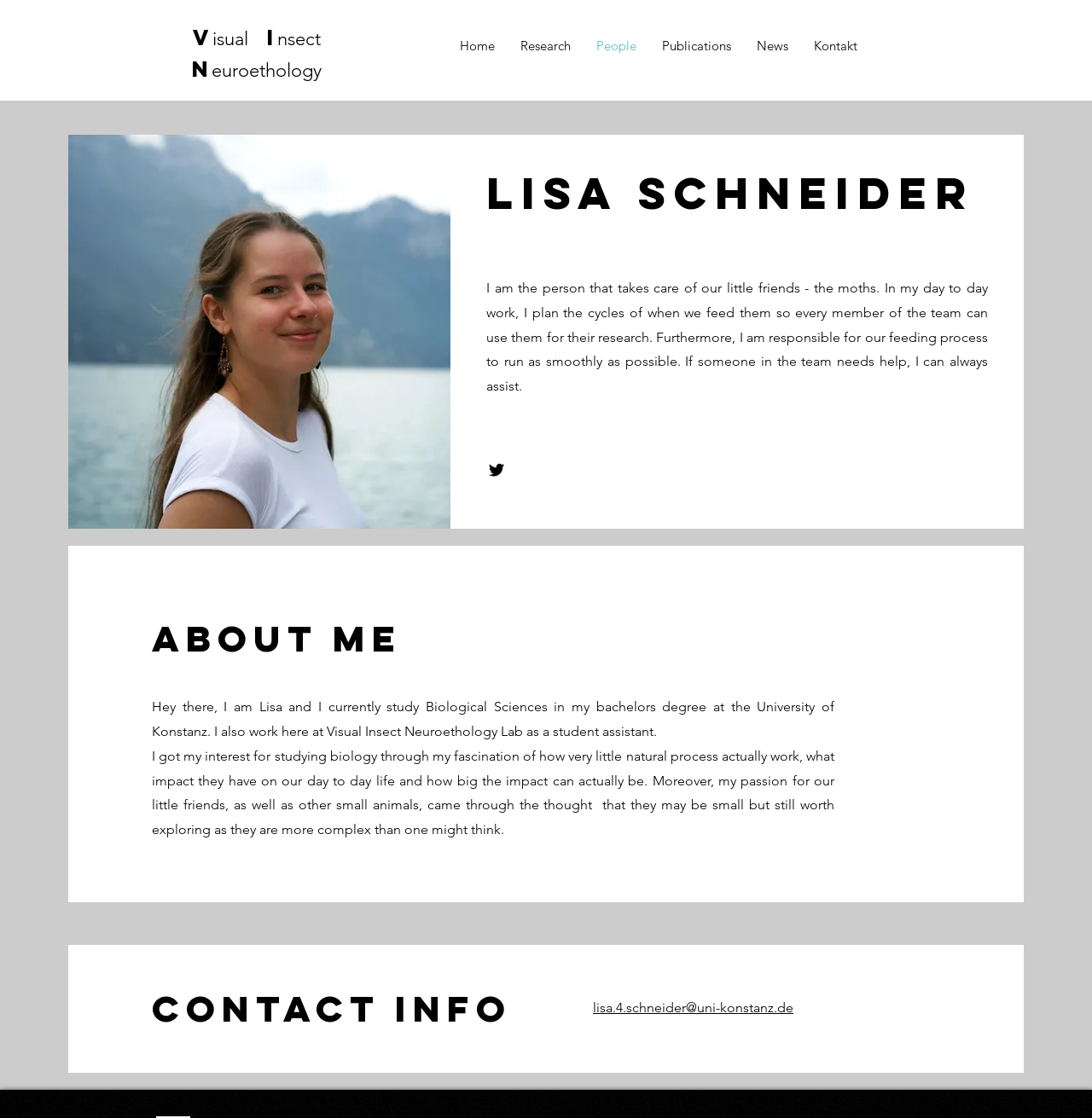What is Lisa Schneider's role?
Please answer the question with as much detail and depth as you can.

Based on the webpage content, Lisa Schneider is a student assistant at the Visual Insect Neuroethology Lab, as mentioned in the 'About me' section.